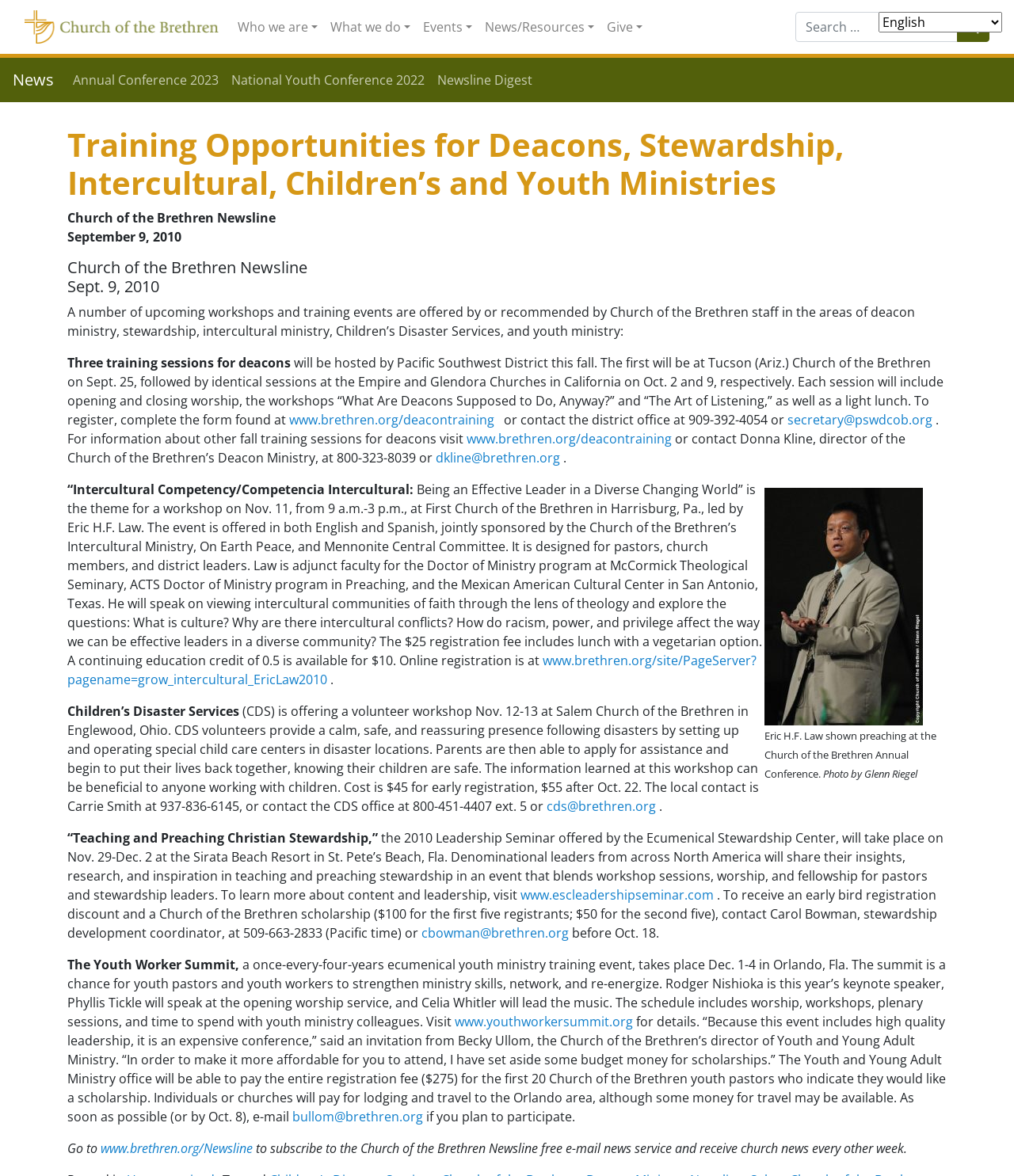Refer to the image and answer the question with as much detail as possible: What is the contact email for the CDS office?

I found the contact information for the CDS office in the article, which states that the email address is cds@brethren.org, and the phone number is 800-451-4407 ext. 5.